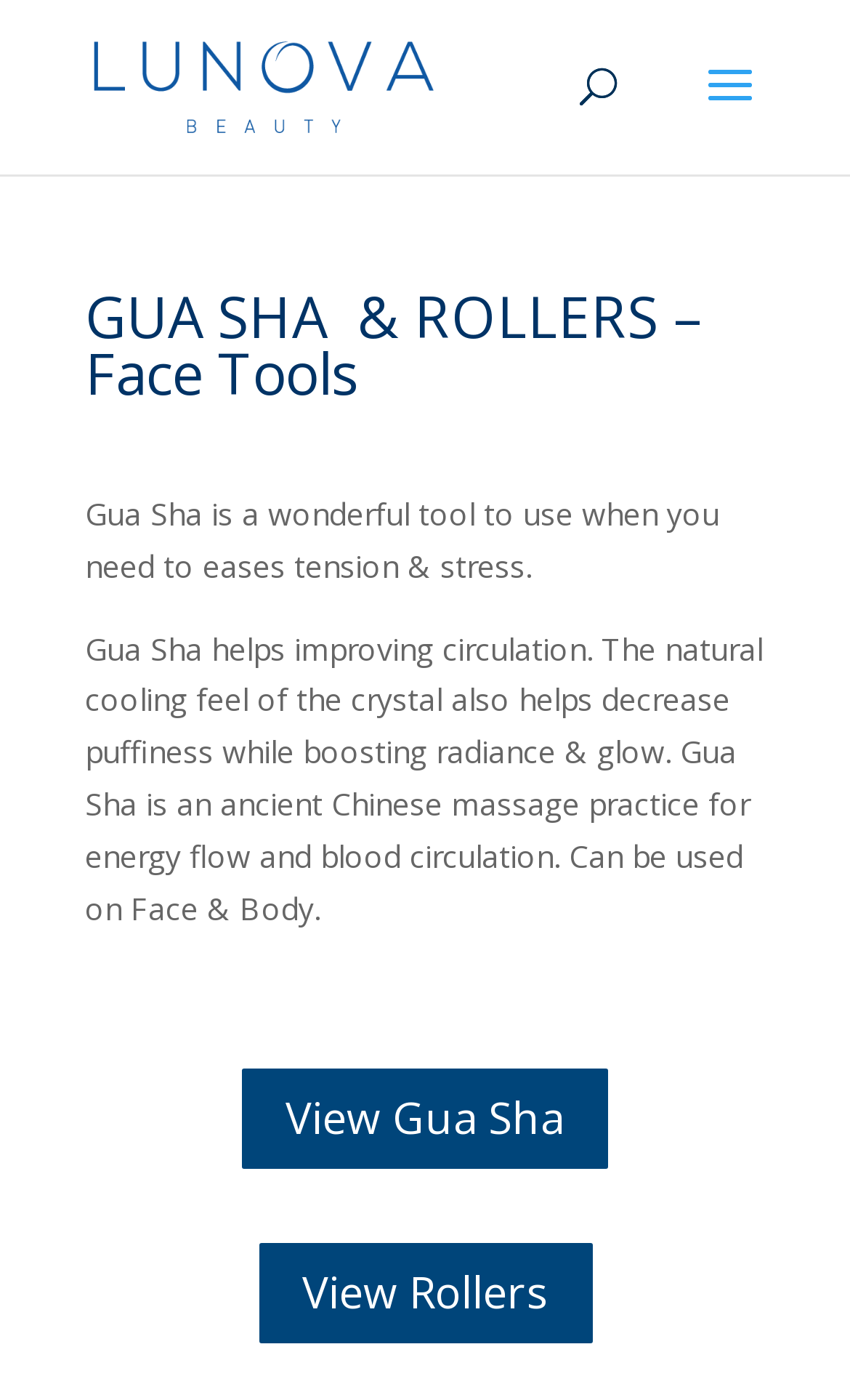Please give a succinct answer to the question in one word or phrase:
Can Gua Sha be used on other parts of the body?

Yes